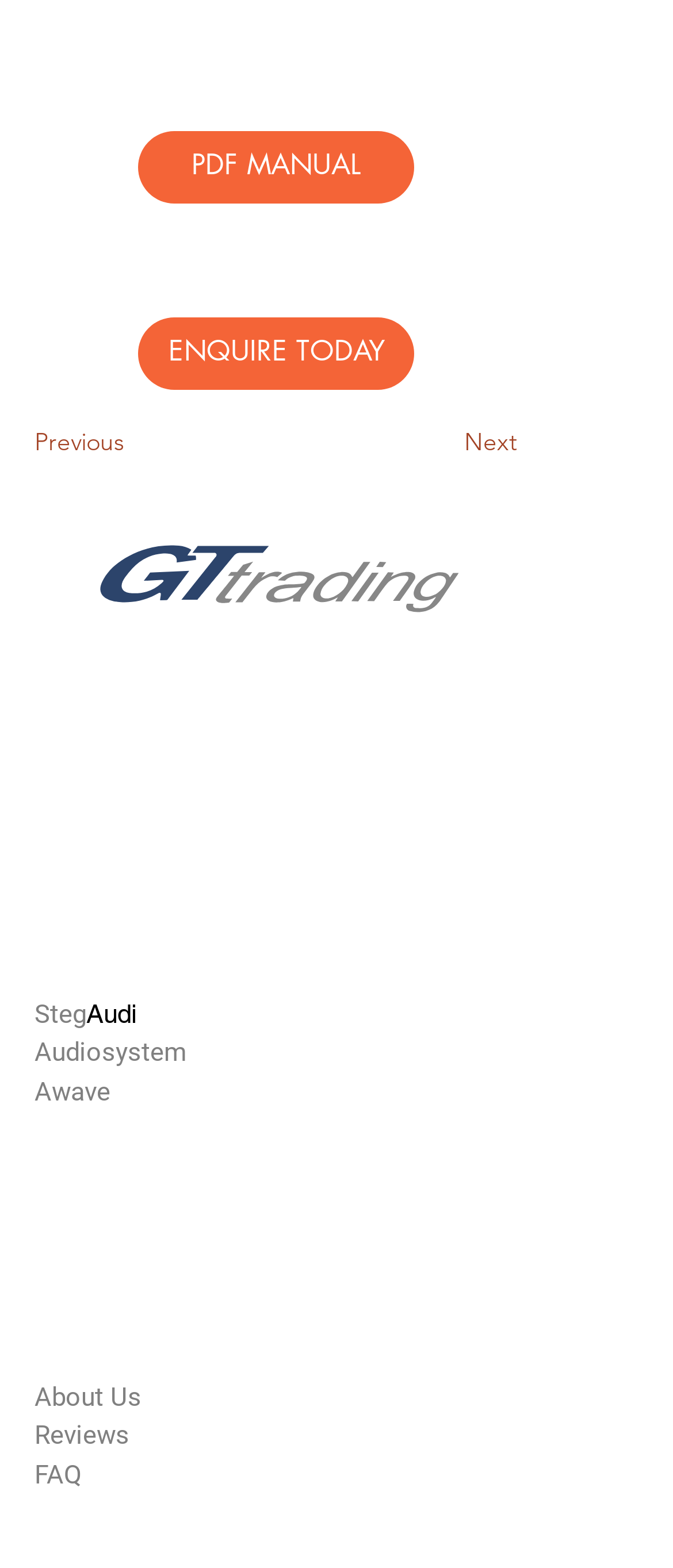Please determine the bounding box coordinates of the element's region to click for the following instruction: "Click the 'GET A QUOTE' link".

None